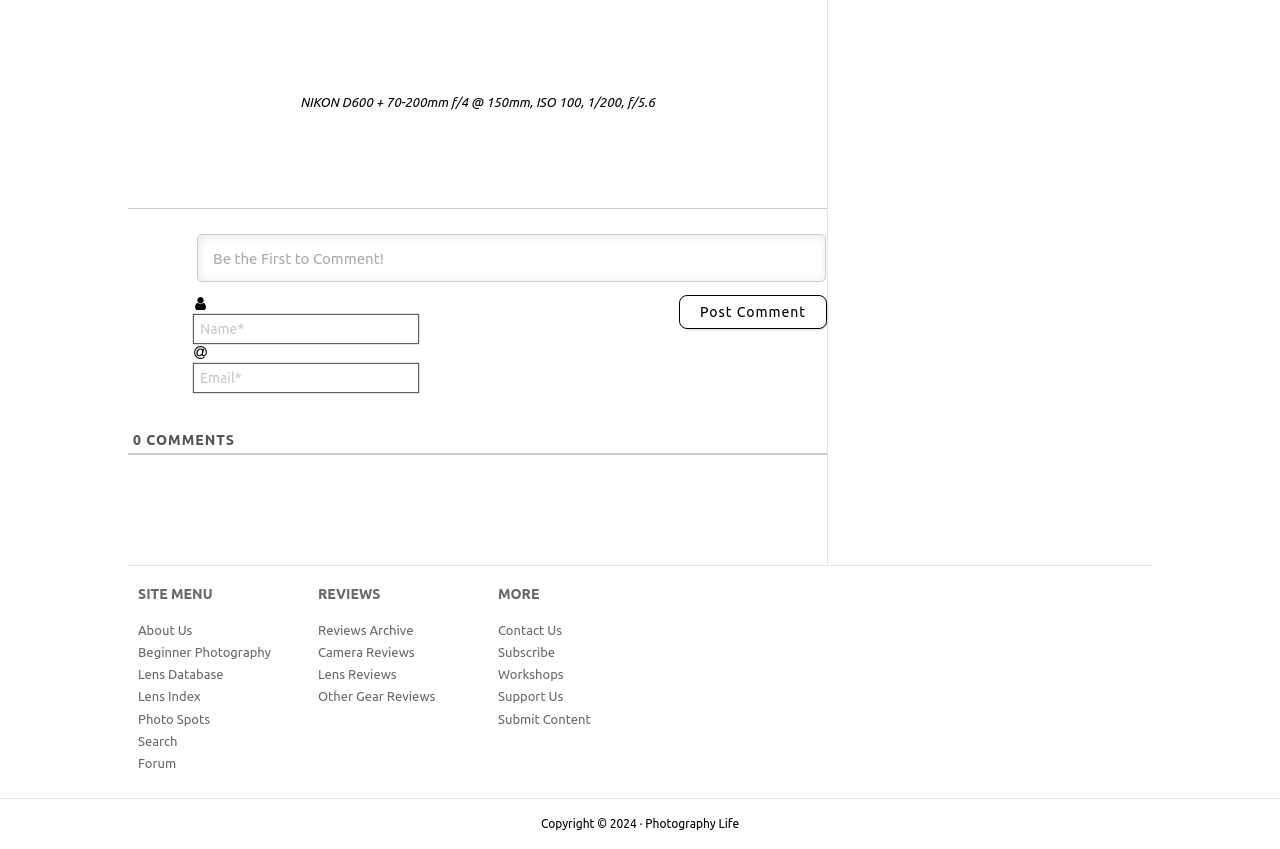Kindly determine the bounding box coordinates for the clickable area to achieve the given instruction: "visit the about us page".

[0.108, 0.734, 0.15, 0.75]